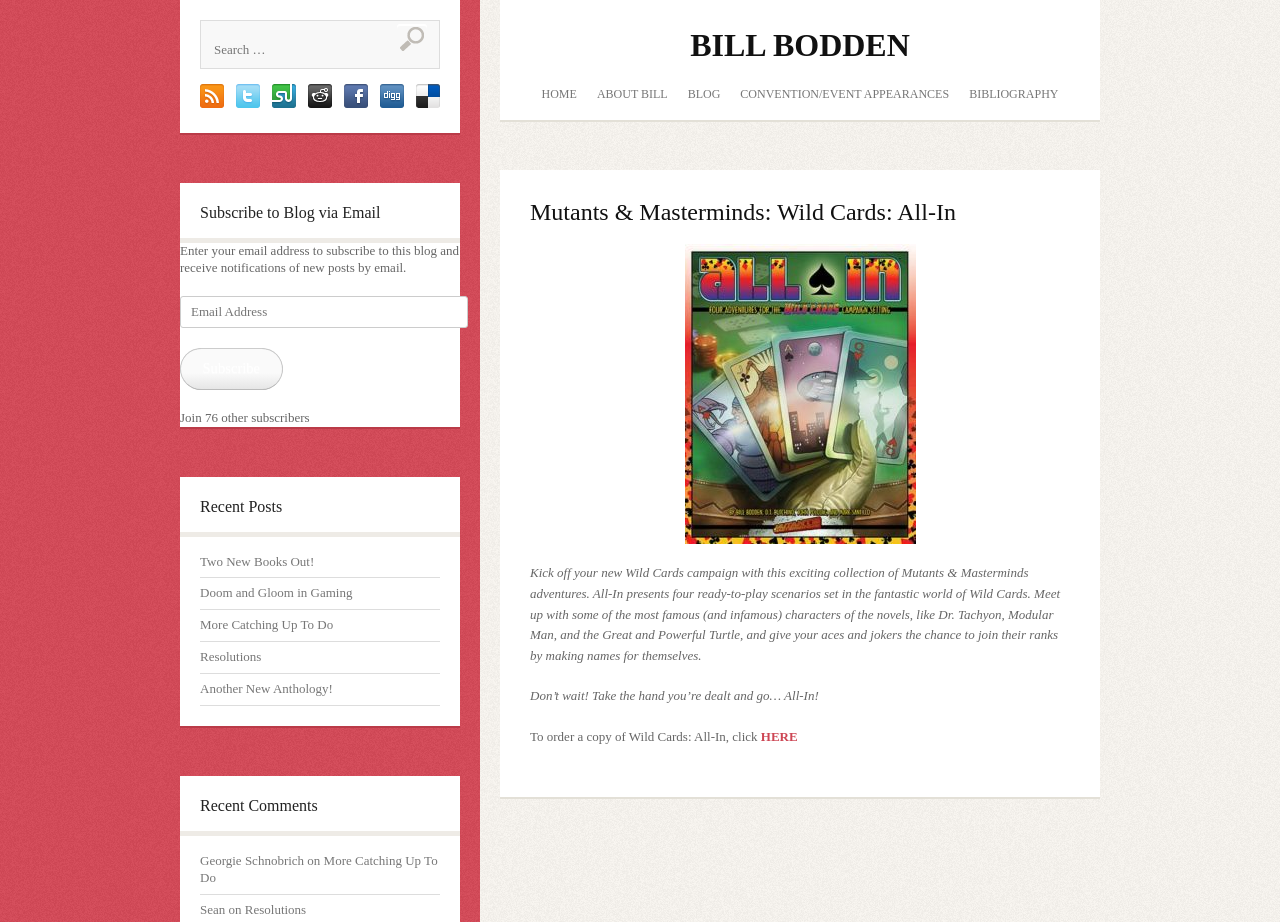Answer the question using only one word or a concise phrase: What is the name of the book being promoted?

Wild Cards: All-In